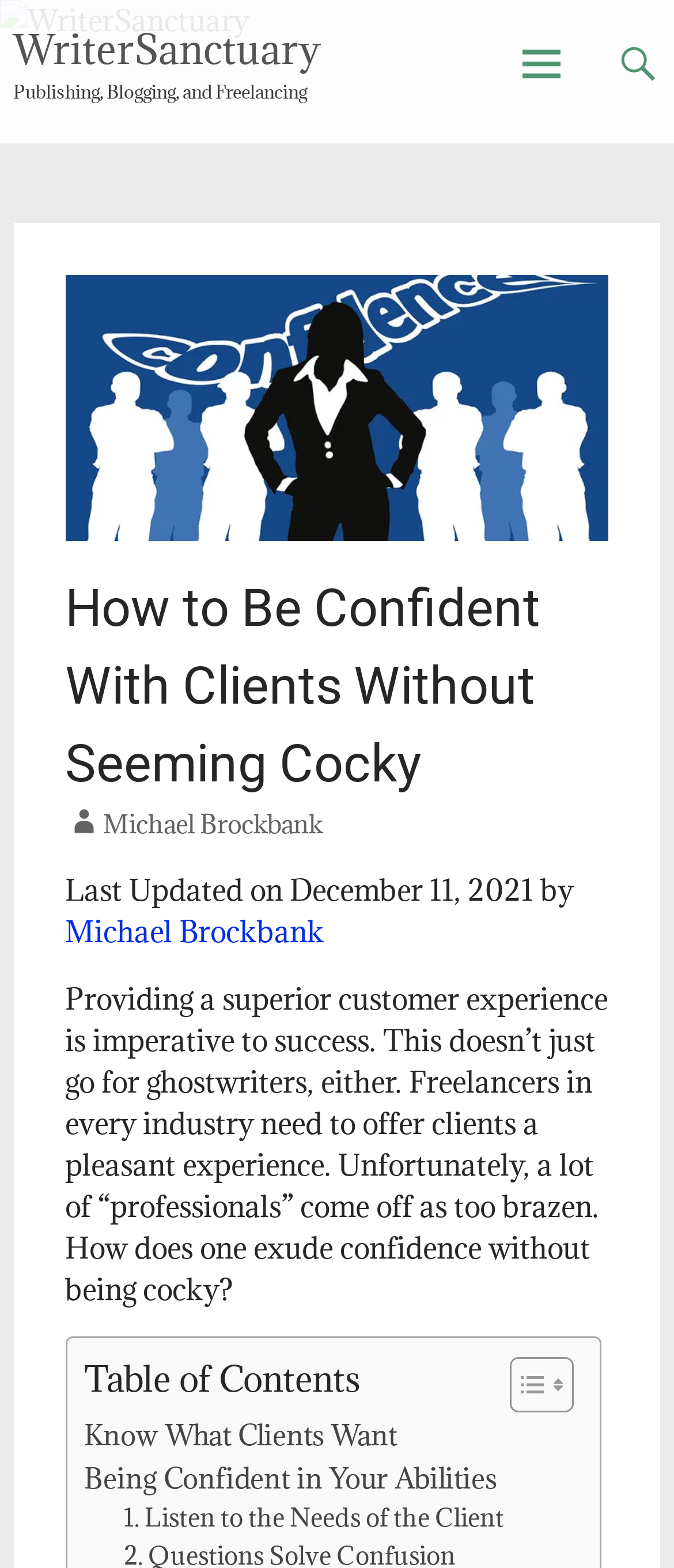Specify the bounding box coordinates of the element's area that should be clicked to execute the given instruction: "view the table of contents". The coordinates should be four float numbers between 0 and 1, i.e., [left, top, right, bottom].

[0.125, 0.865, 0.837, 0.902]